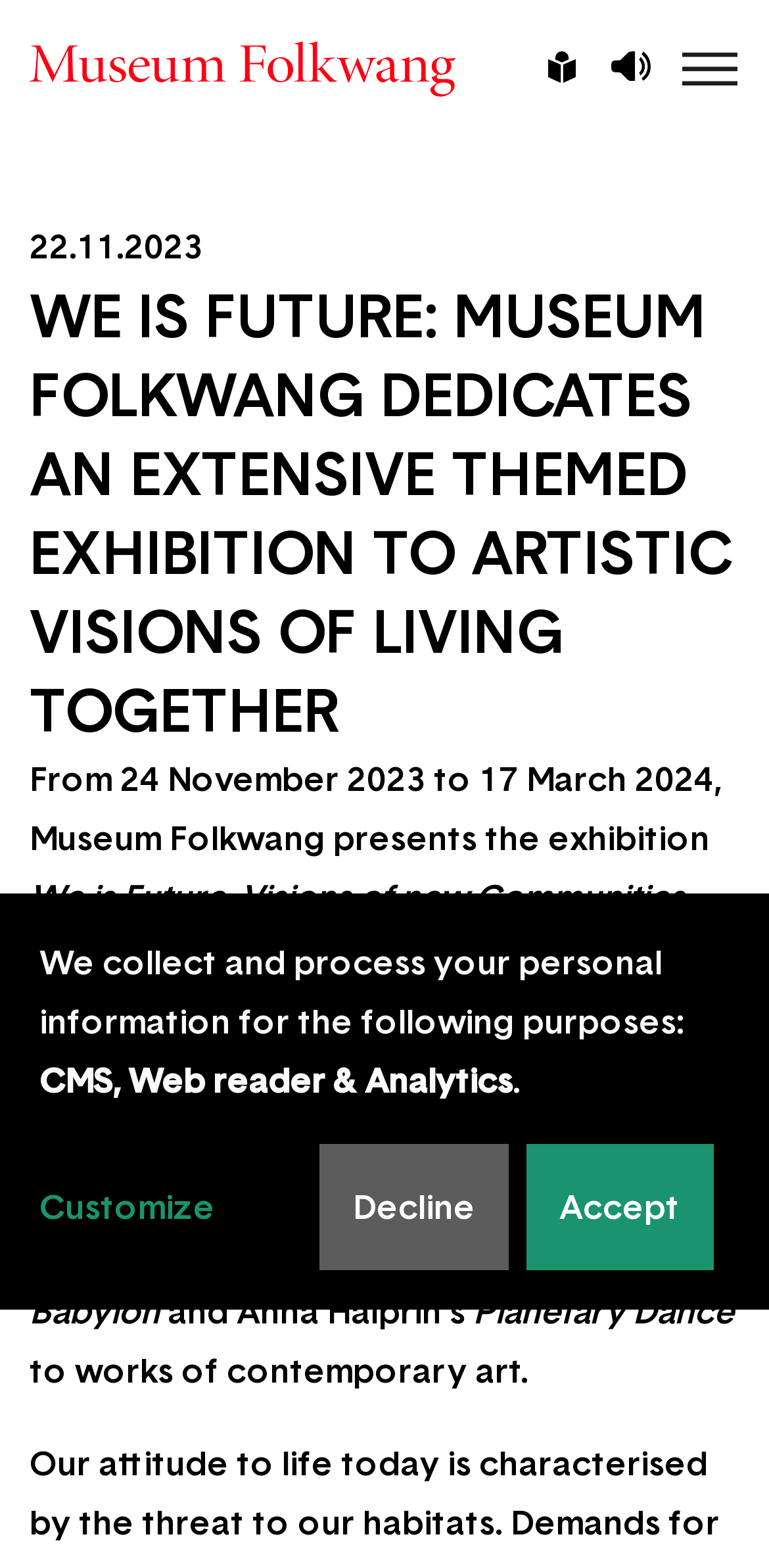Can you give a detailed response to the following question using the information from the image? What is the duration of the exhibition?

The duration of the exhibition can be found in the paragraph below the main heading, which states 'From 24 November 2023 to 17 March 2024, Museum Folkwang presents the exhibition'.